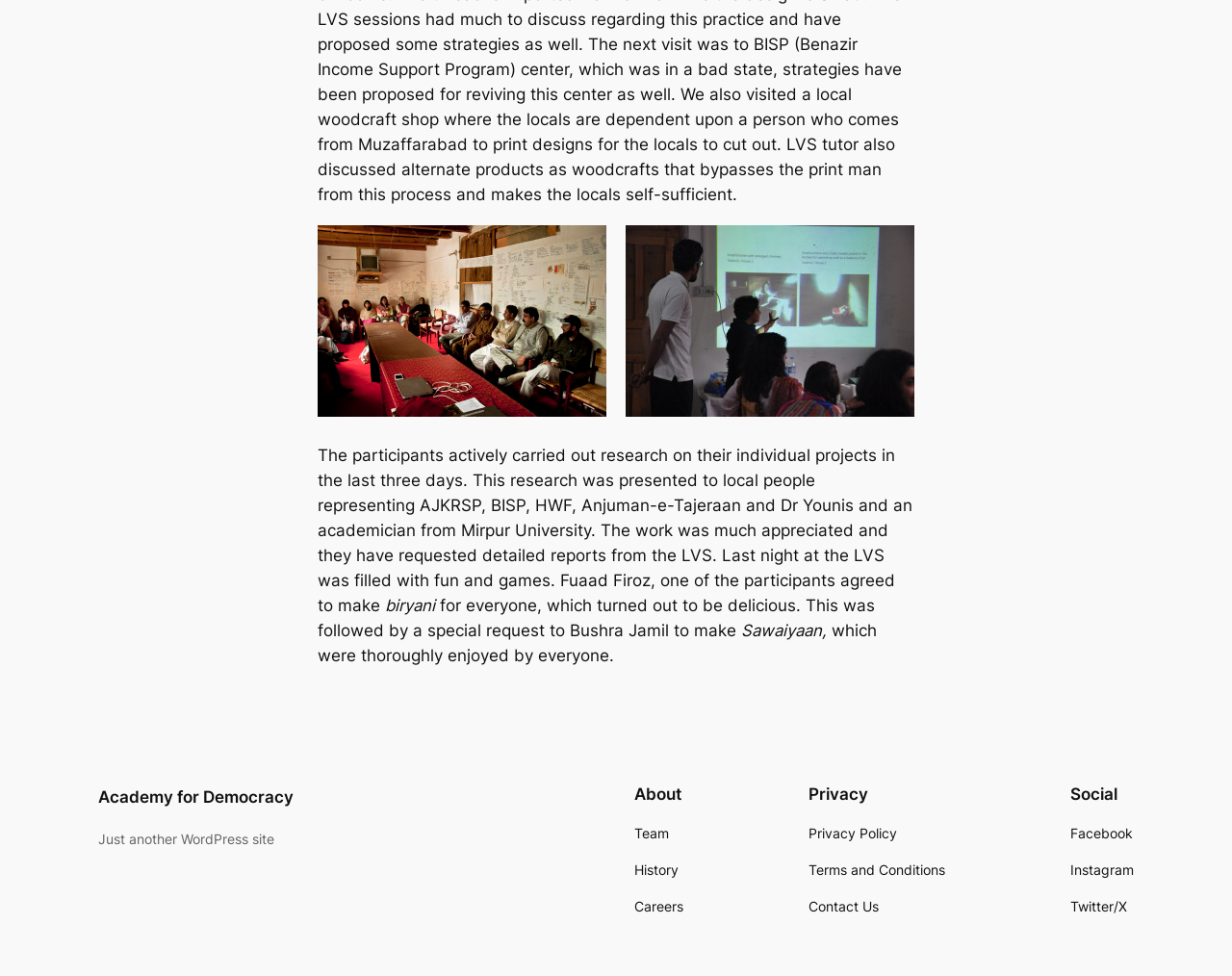Using the details from the image, please elaborate on the following question: What is the last link in the 'Social Media' navigation menu?

The last link in the 'Social Media' navigation menu is 'Twitter/X', which is a child element of the navigation menu with the heading 'Social'.